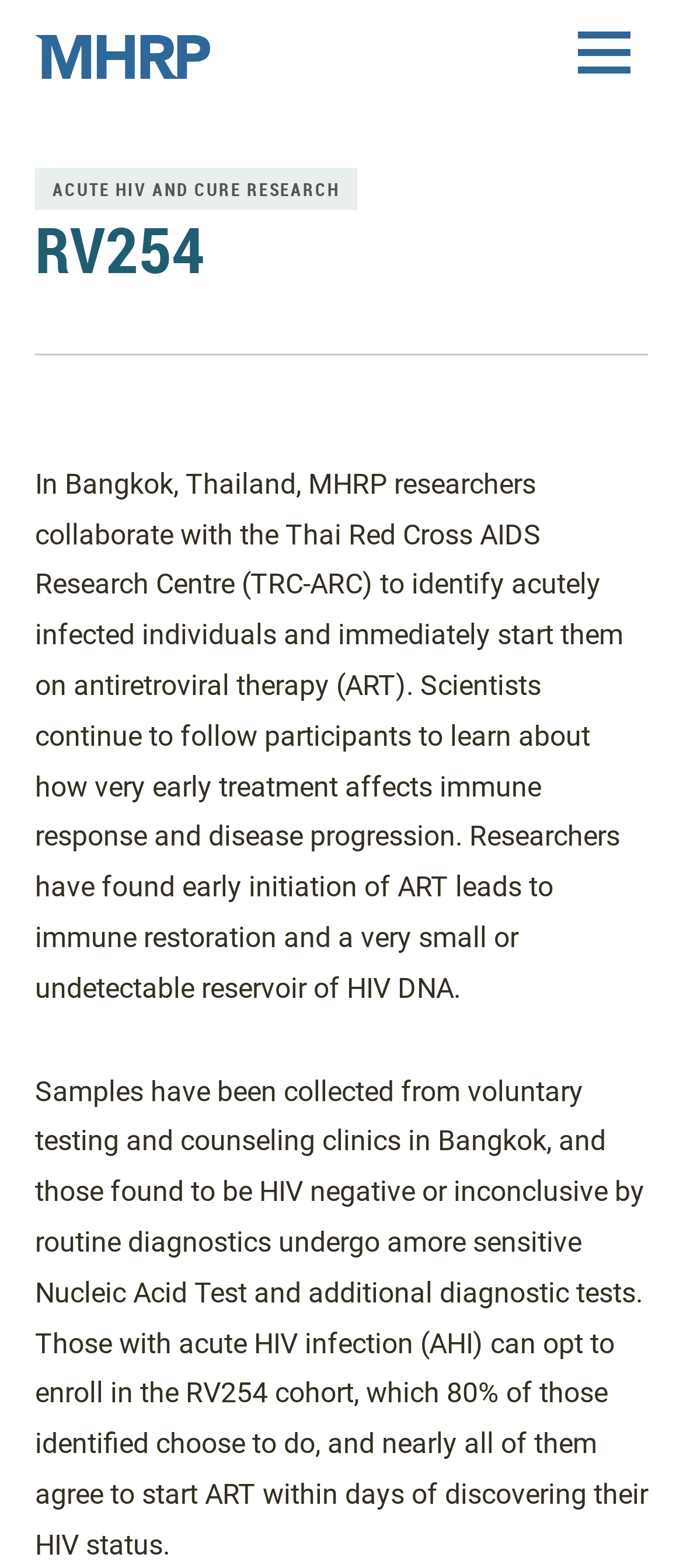Extract the bounding box coordinates of the UI element described by: "parent_node: MHRP aria-label="Main menu" value="expanded"". The coordinates should include four float numbers ranging from 0 to 1, e.g., [left, top, right, bottom].

[0.846, 0.02, 0.923, 0.054]